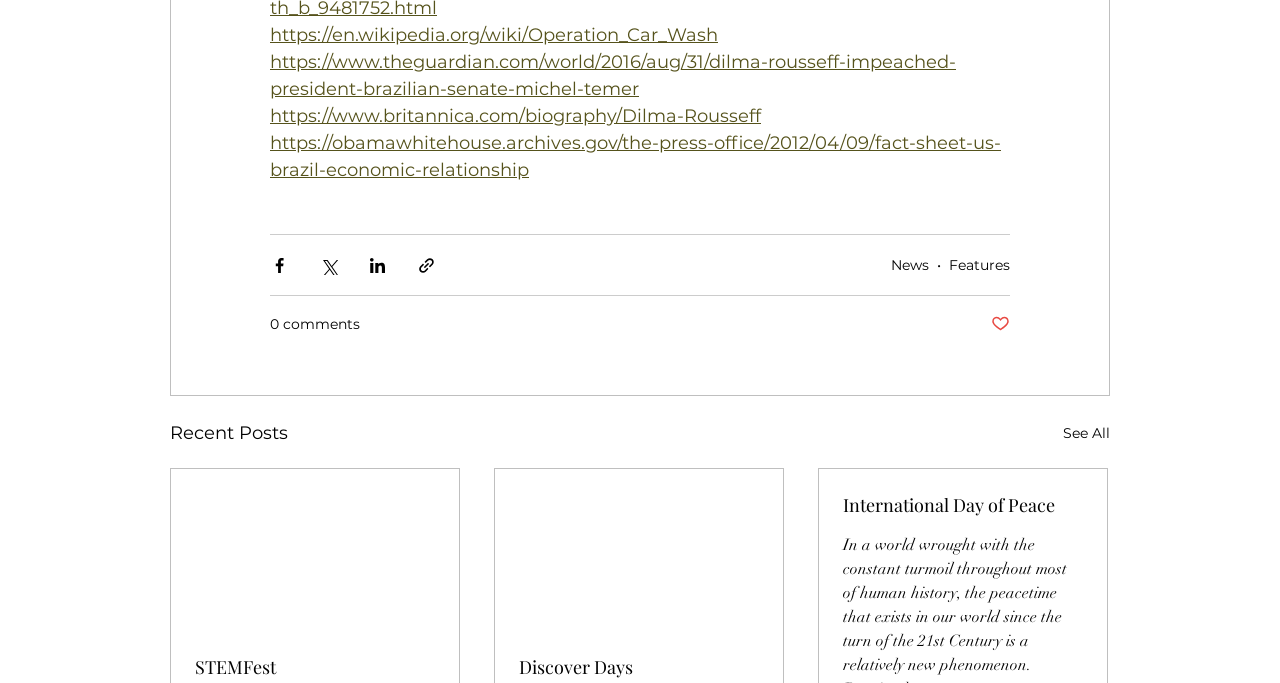Locate the bounding box coordinates of the clickable element to fulfill the following instruction: "Open the article 'Kenes Rakishev and Monnet Group to build a new plant in Kazakhstan'". Provide the coordinates as four float numbers between 0 and 1 in the format [left, top, right, bottom].

None